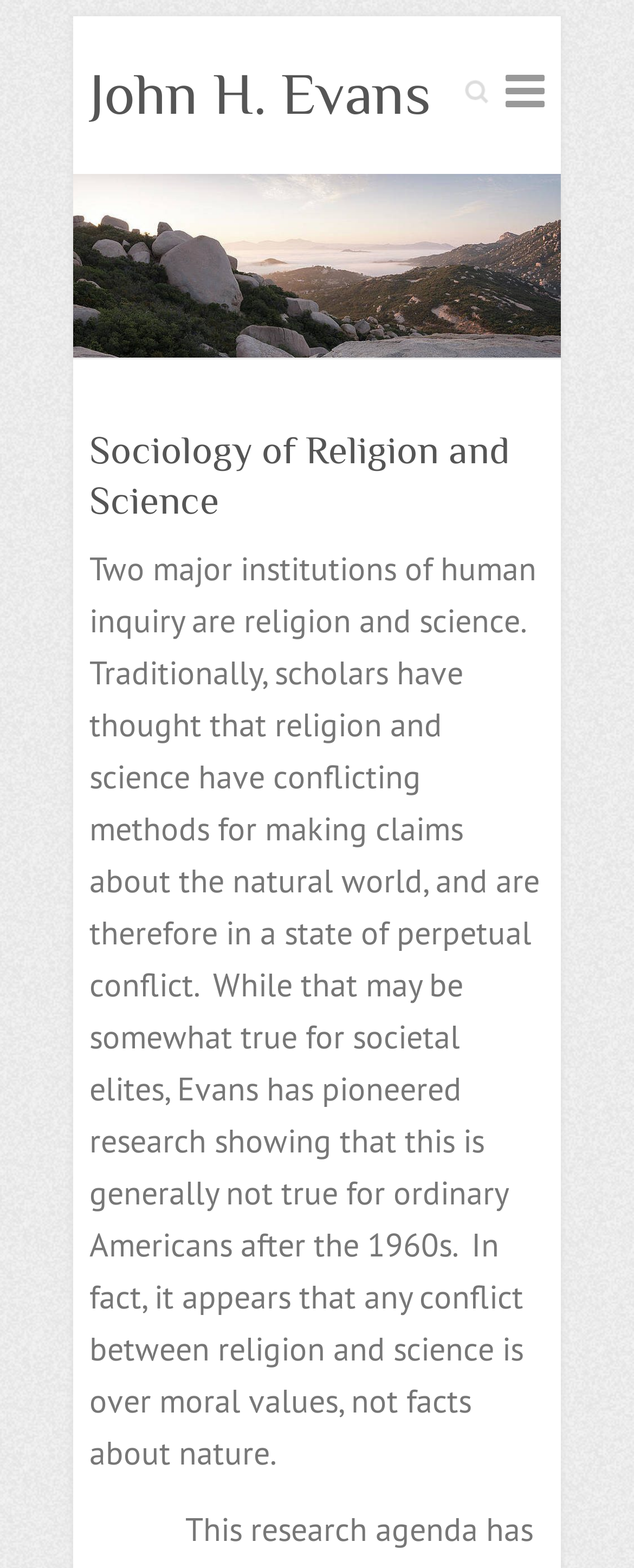What is the topic of research discussed on this webpage?
Can you give a detailed and elaborate answer to the question?

I found the answer by looking at the heading element that contains the text 'Sociology of Religion and Science'. This suggests that the webpage is about the research topic of sociology of religion and science.